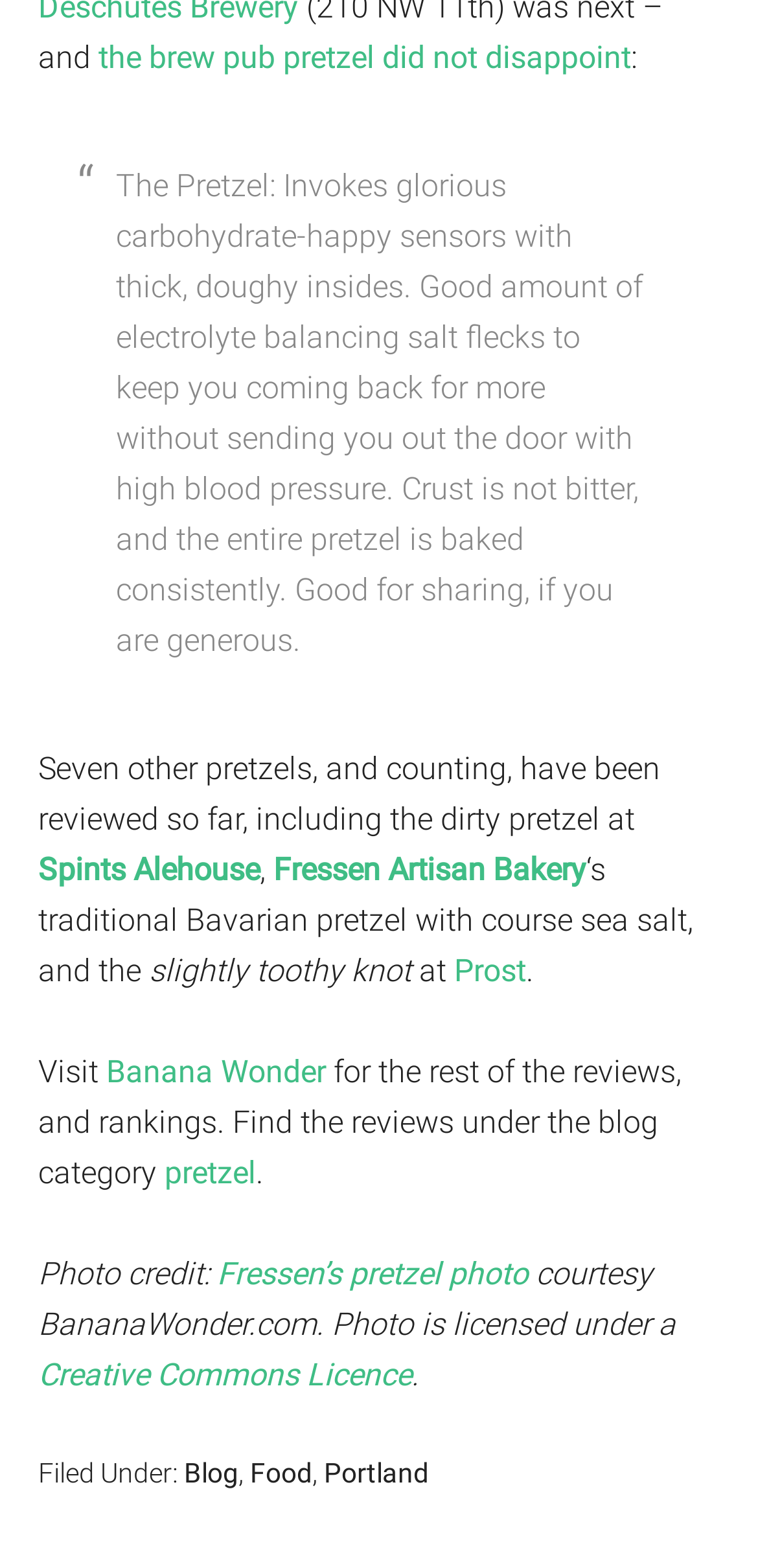Please answer the following question using a single word or phrase: 
Where can I find the rest of the reviews?

Banana Wonder